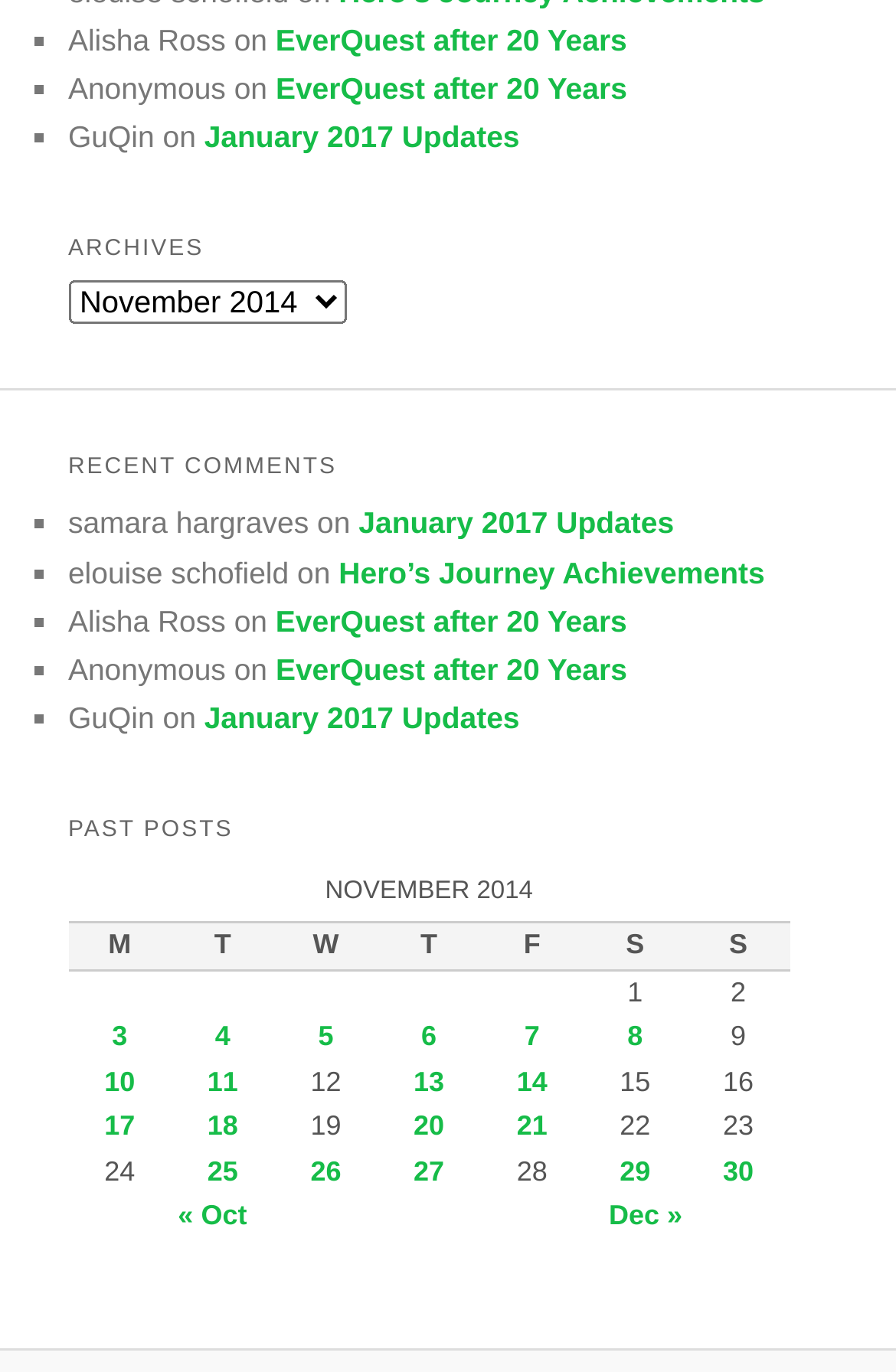Please identify the bounding box coordinates of the region to click in order to complete the task: "Read post 'EverQuest after 20 Years'". The coordinates must be four float numbers between 0 and 1, specified as [left, top, right, bottom].

[0.308, 0.016, 0.7, 0.041]